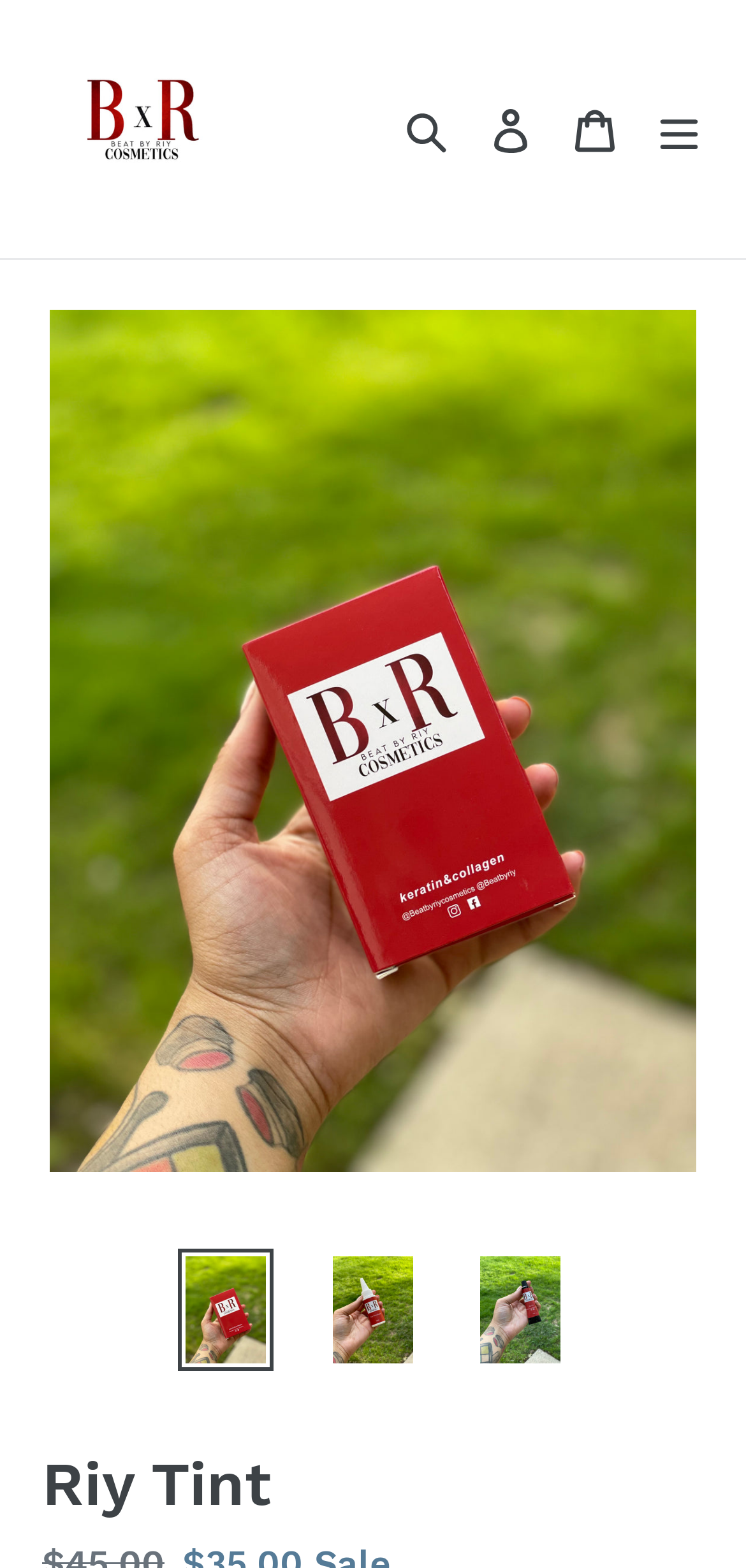Select the bounding box coordinates of the element I need to click to carry out the following instruction: "Load image into Gallery viewer".

[0.238, 0.797, 0.367, 0.875]